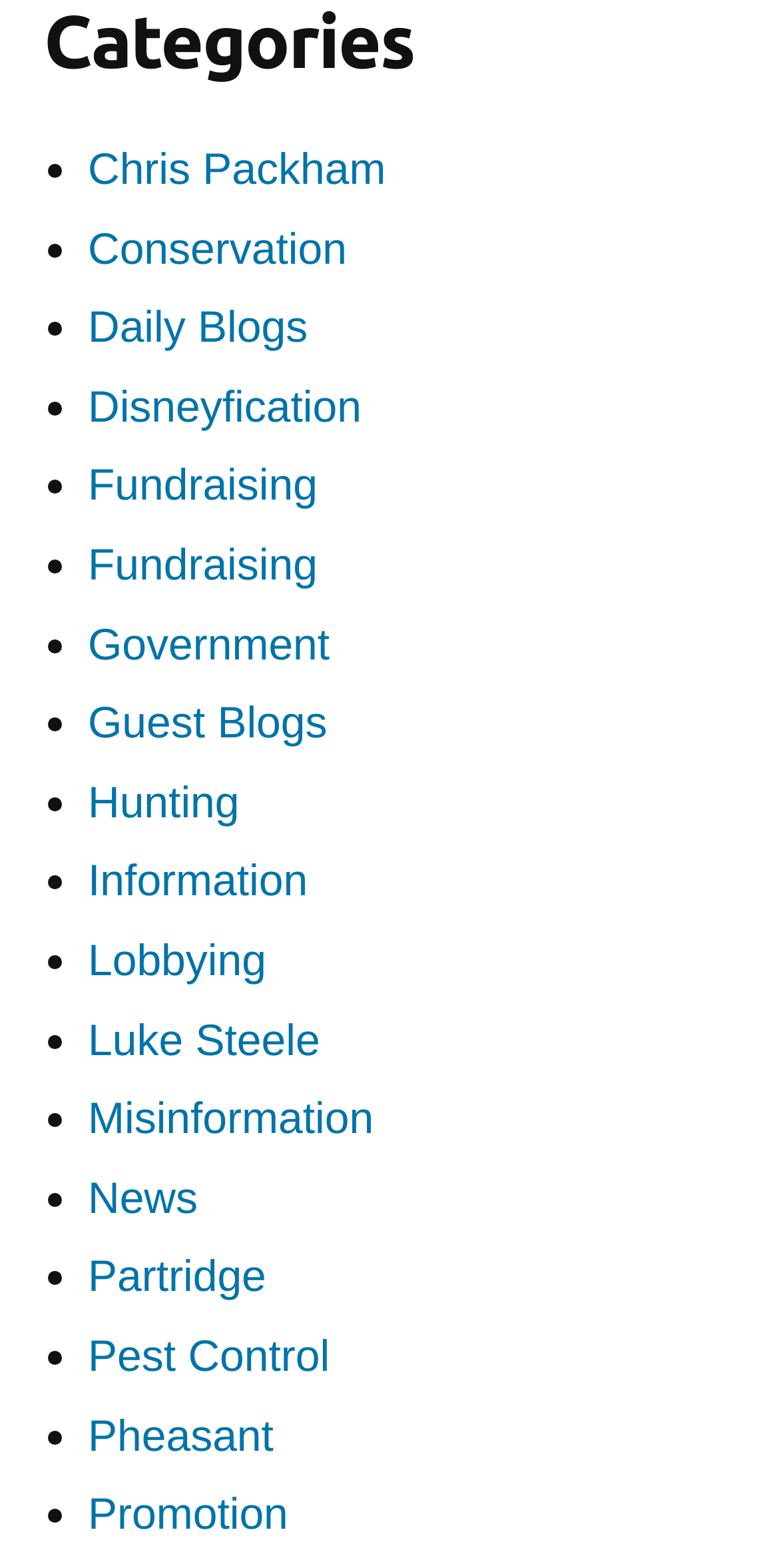Please locate the bounding box coordinates of the element that should be clicked to achieve the given instruction: "Click on Chris Packham".

[0.113, 0.092, 0.495, 0.124]